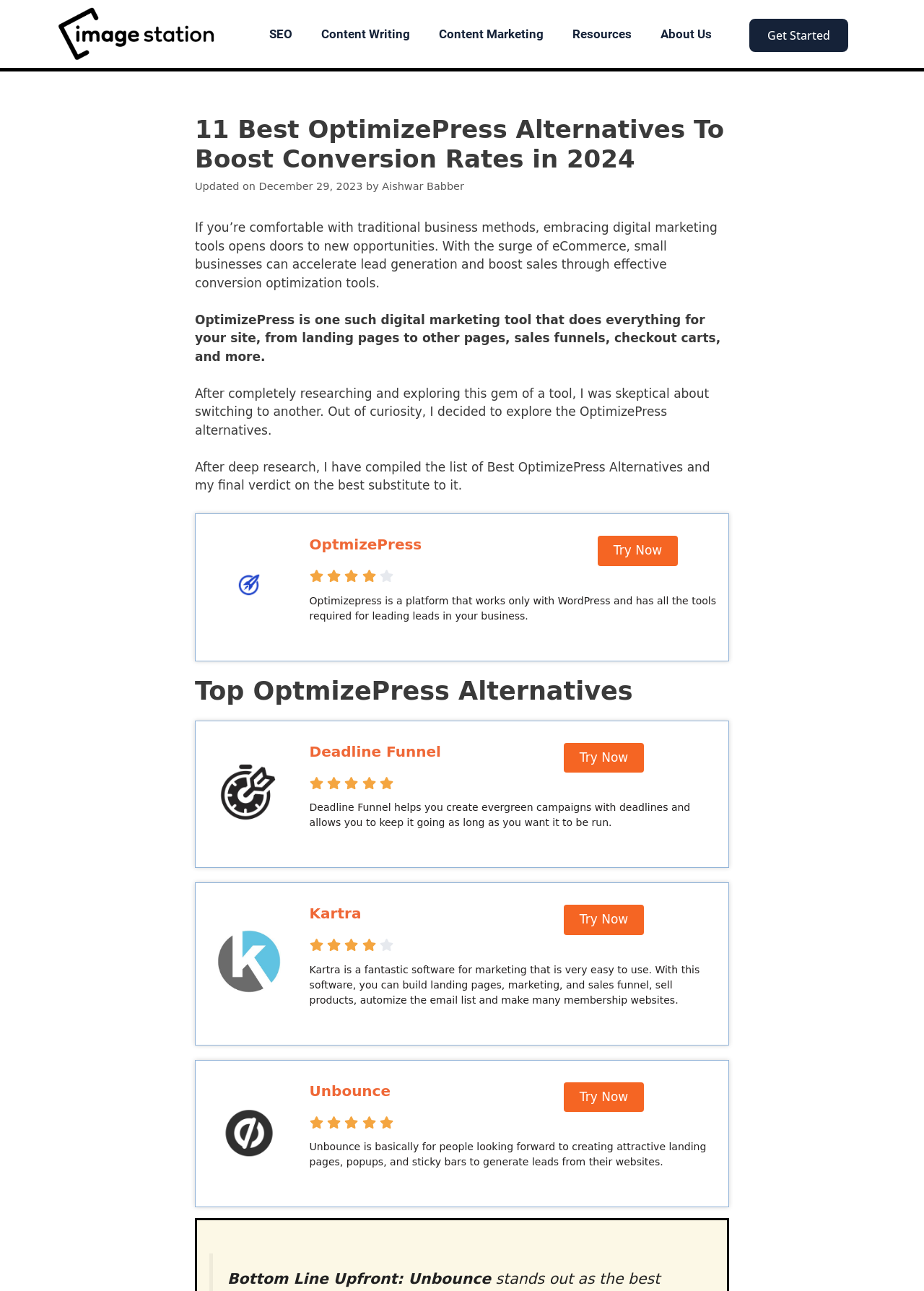Determine the bounding box coordinates in the format (top-left x, top-left y, bottom-right x, bottom-right y). Ensure all values are floating point numbers between 0 and 1. Identify the bounding box of the UI element described by: Try Now

[0.61, 0.701, 0.697, 0.724]